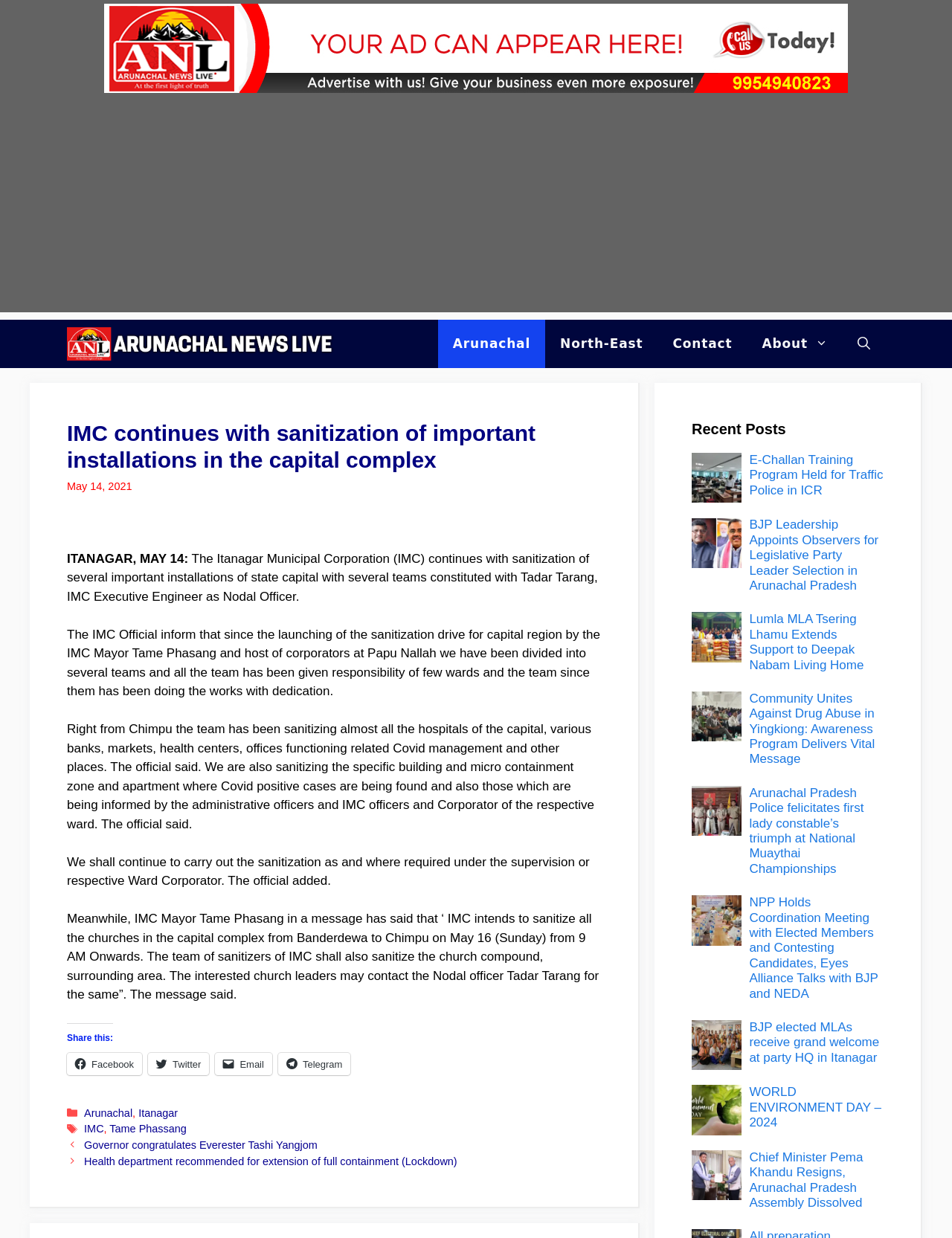Provide a brief response to the question below using one word or phrase:
How many links are there in the 'Recent Posts' section?

8